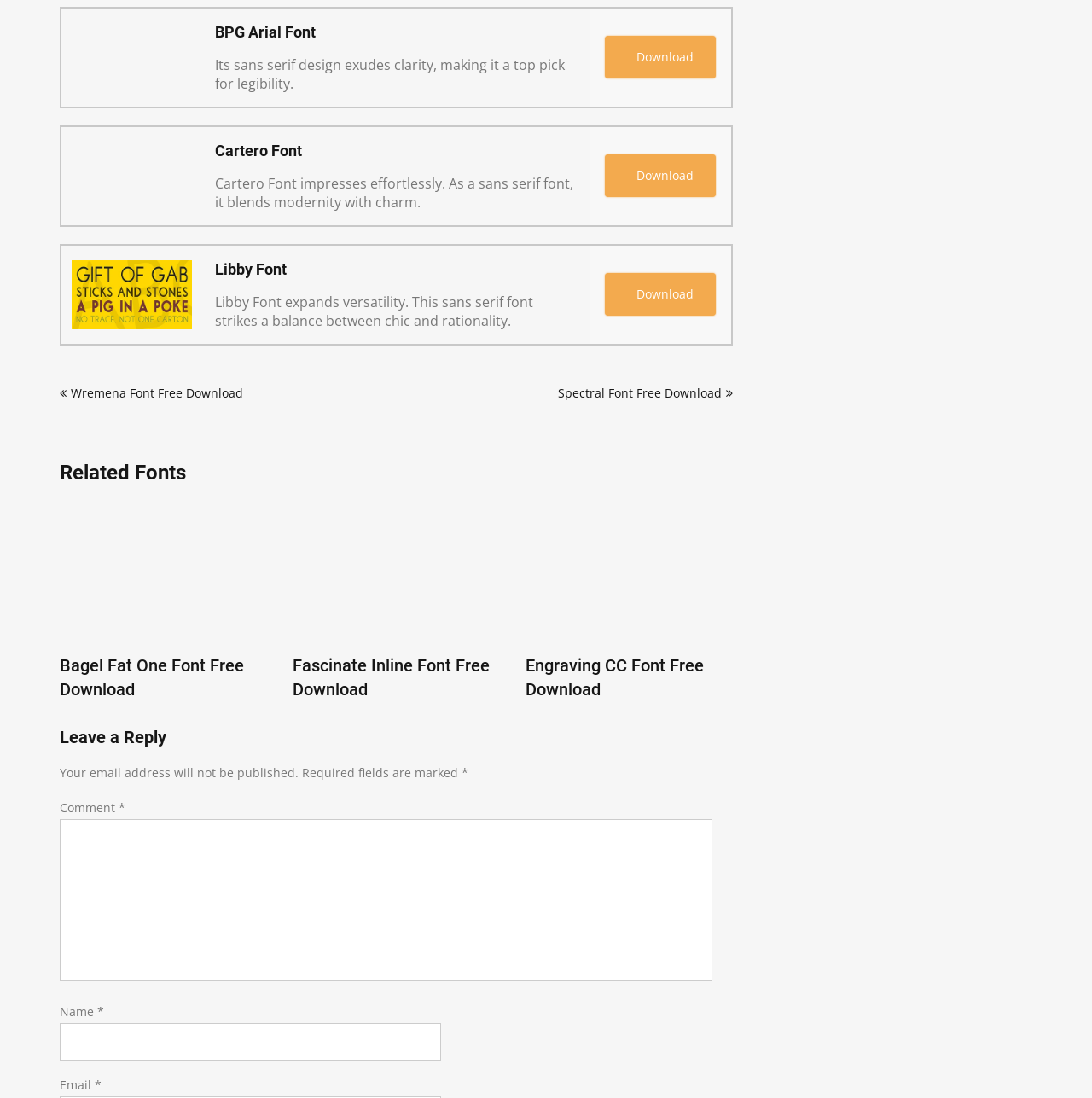Please determine the bounding box coordinates for the element that should be clicked to follow these instructions: "Download BPG Arial Font".

[0.554, 0.033, 0.656, 0.072]